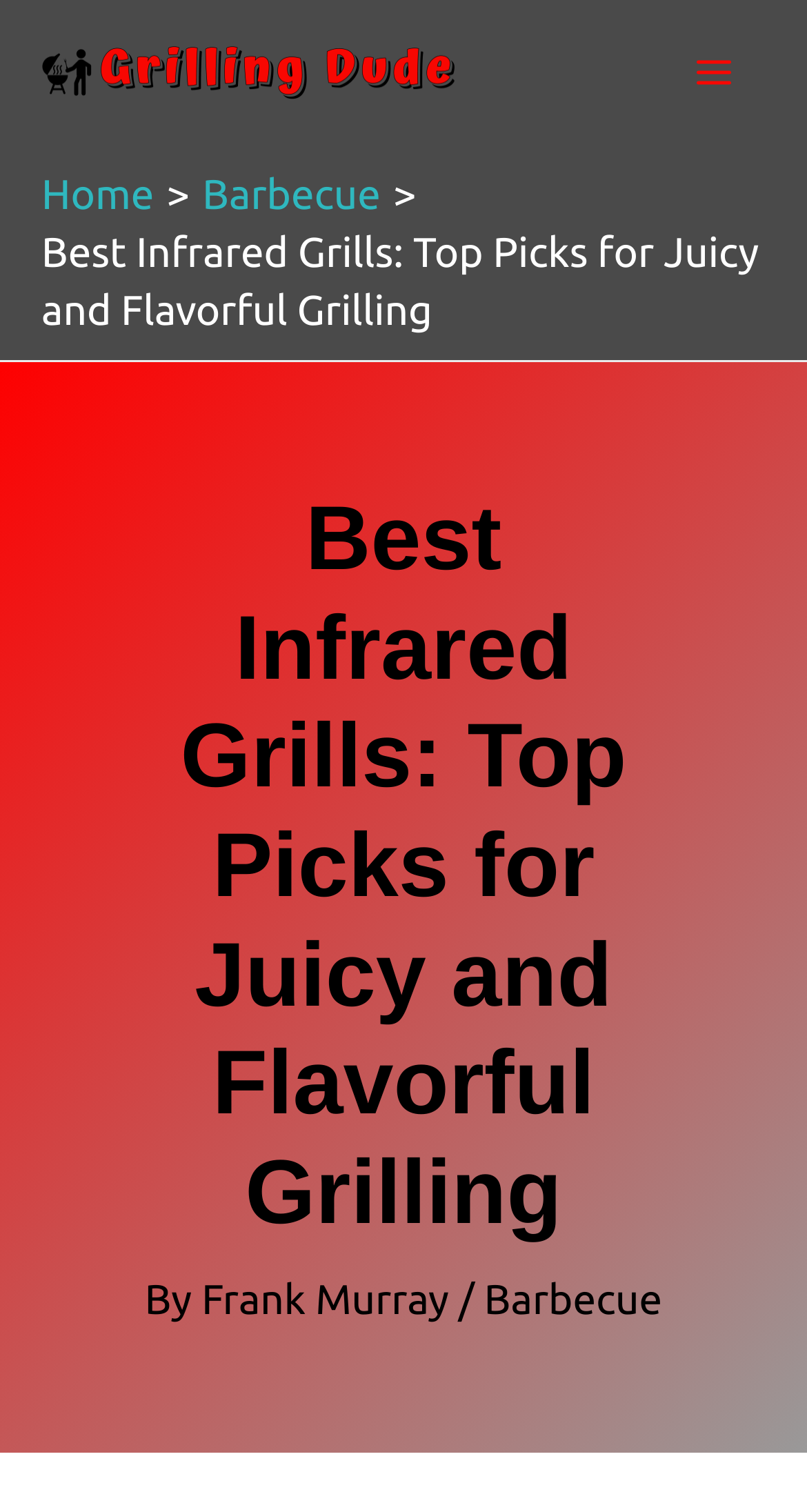Explain the webpage's design and content in an elaborate manner.

The webpage is about Best Infrared Grills, featuring a top picks guide for juicy and flavorful grilling. At the top left corner, there is a "Grilling Dude" logo, which is an image linked to the website's main page. Next to it, on the top right corner, is a "Main Menu" button that can be expanded.

Below the logo, there is a navigation section called "Breadcrumbs" that displays the website's hierarchy. It contains three links: "Home", "Barbecue", and the current page's title "Best Infrared Grills: Top Picks for Juicy and Flavorful Grilling". The current page's title is also displayed as a heading, taking up a significant portion of the page.

Under the heading, there is a byline that reads "By Frank Murray / Barbecue", indicating the author and category of the article. The article's content is not explicitly described in the accessibility tree, but it likely contains information about the best infrared grills for grilling.